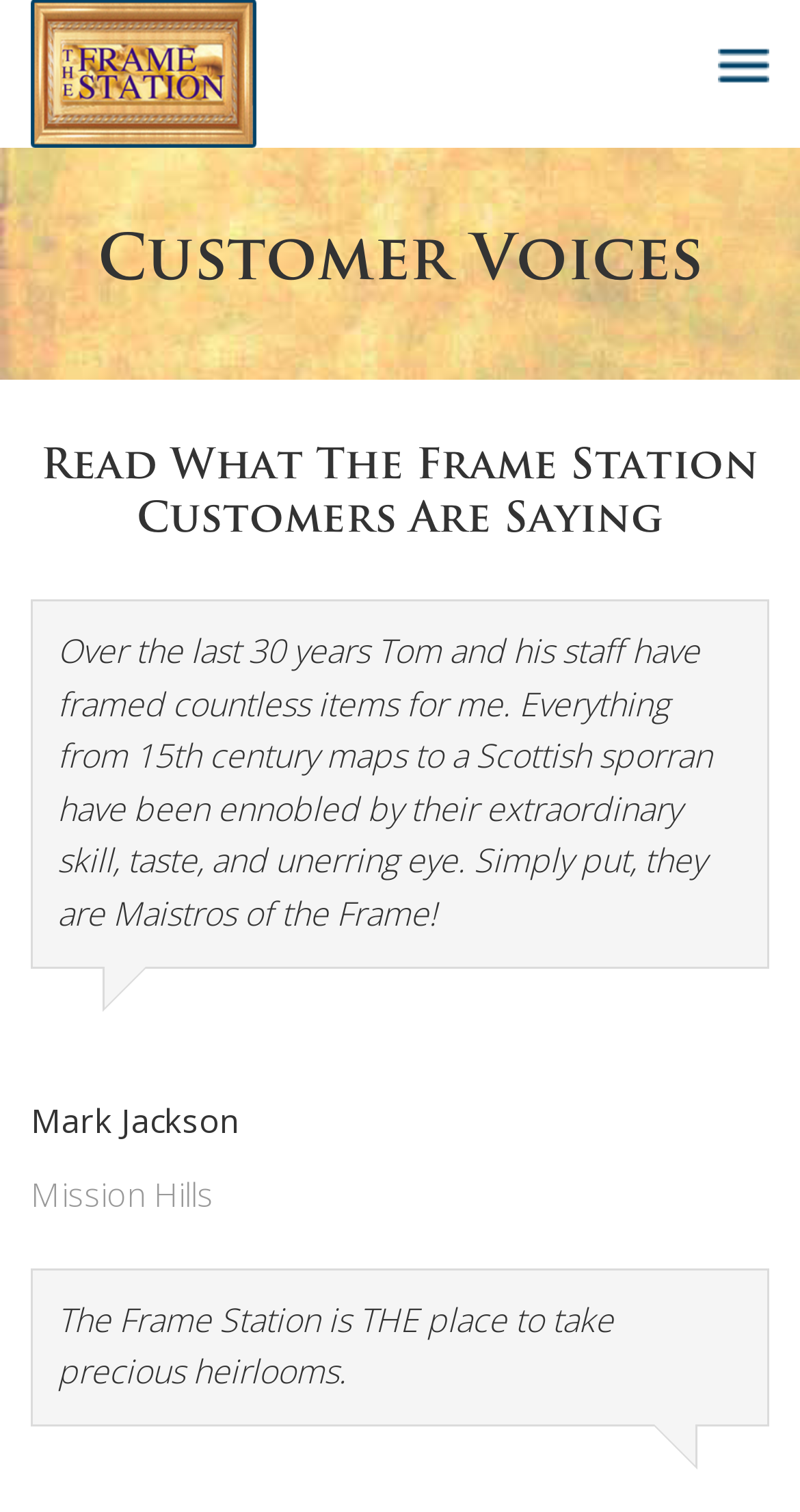Please provide a short answer using a single word or phrase for the question:
What is the name of the business?

The Frame Station